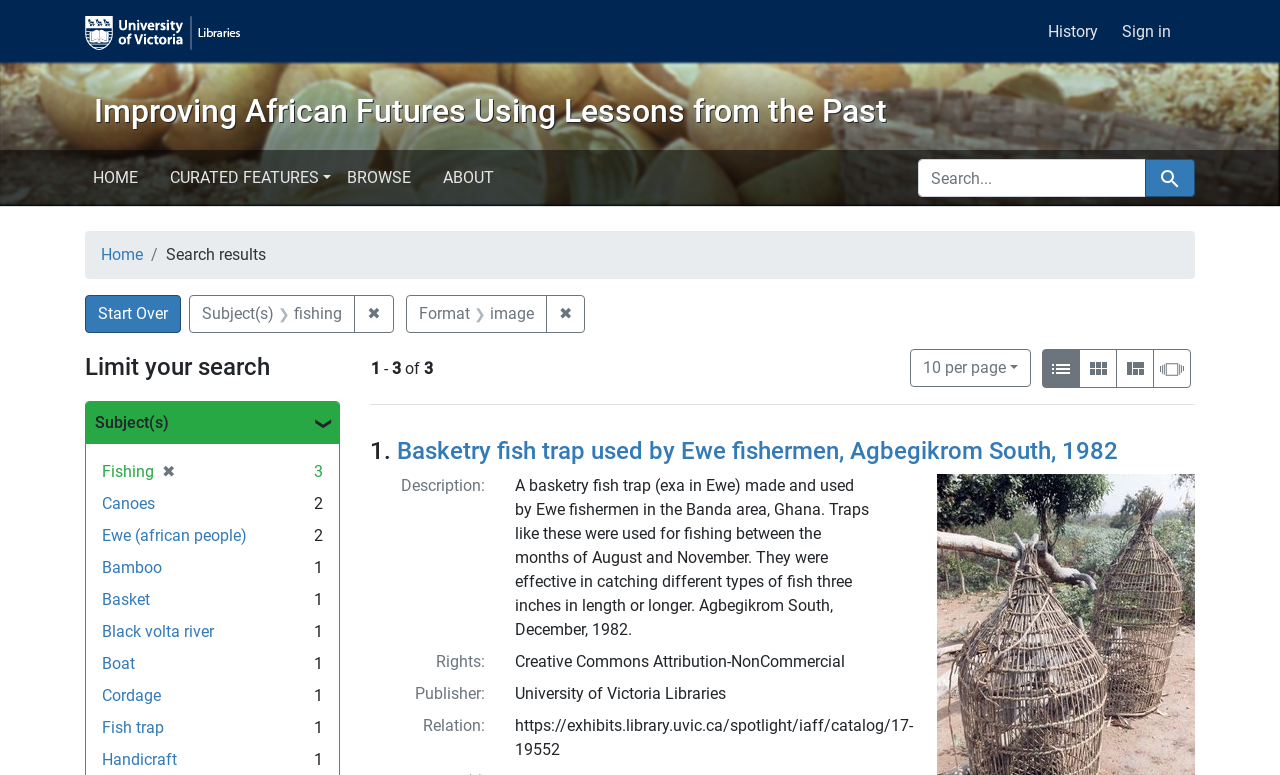Determine the bounding box coordinates of the section to be clicked to follow the instruction: "Search for". The coordinates should be given as four float numbers between 0 and 1, formatted as [left, top, right, bottom].

[0.717, 0.206, 0.895, 0.255]